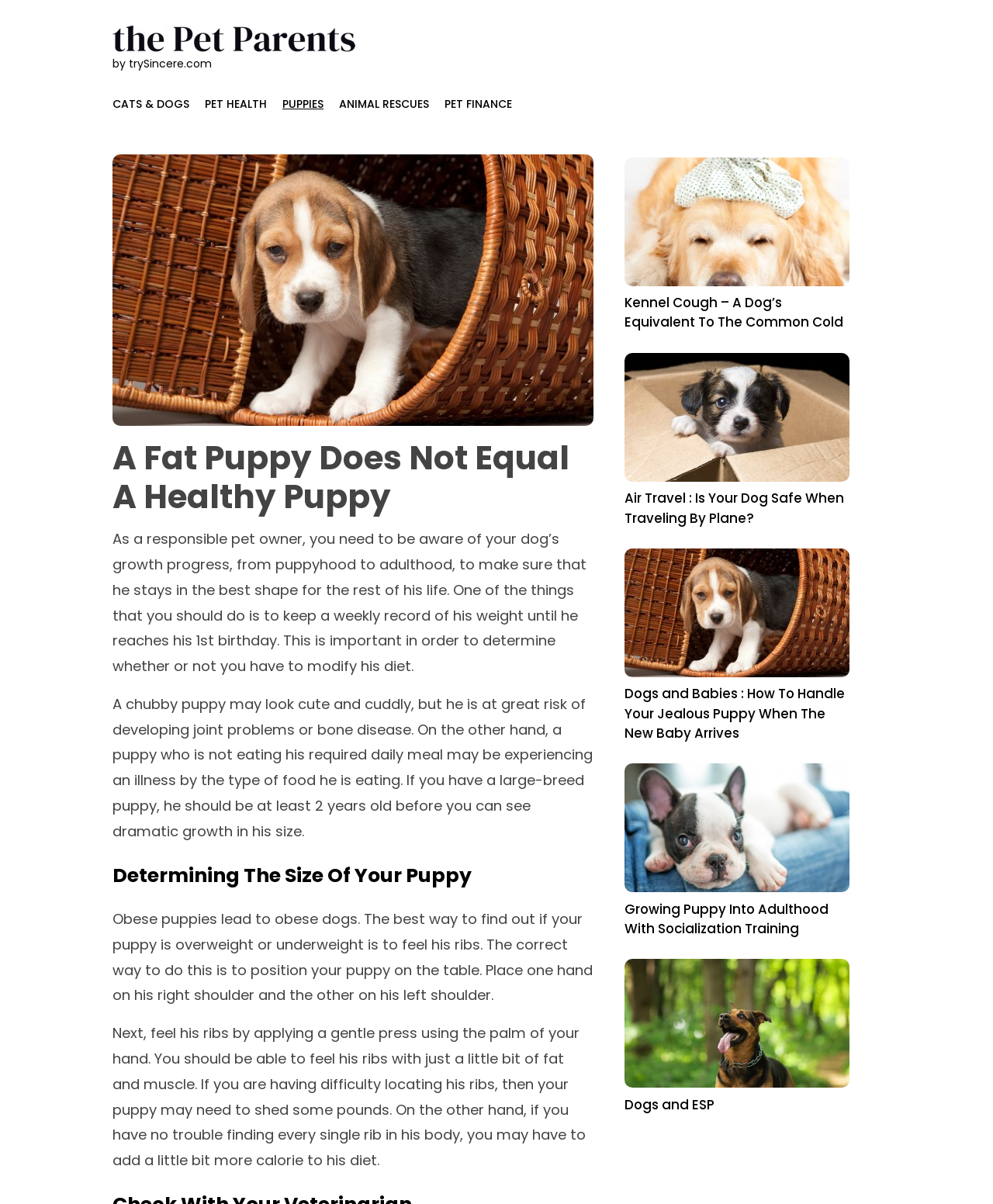Please locate the bounding box coordinates of the element that should be clicked to complete the given instruction: "Go to CATS & DOGS page".

[0.113, 0.076, 0.191, 0.098]